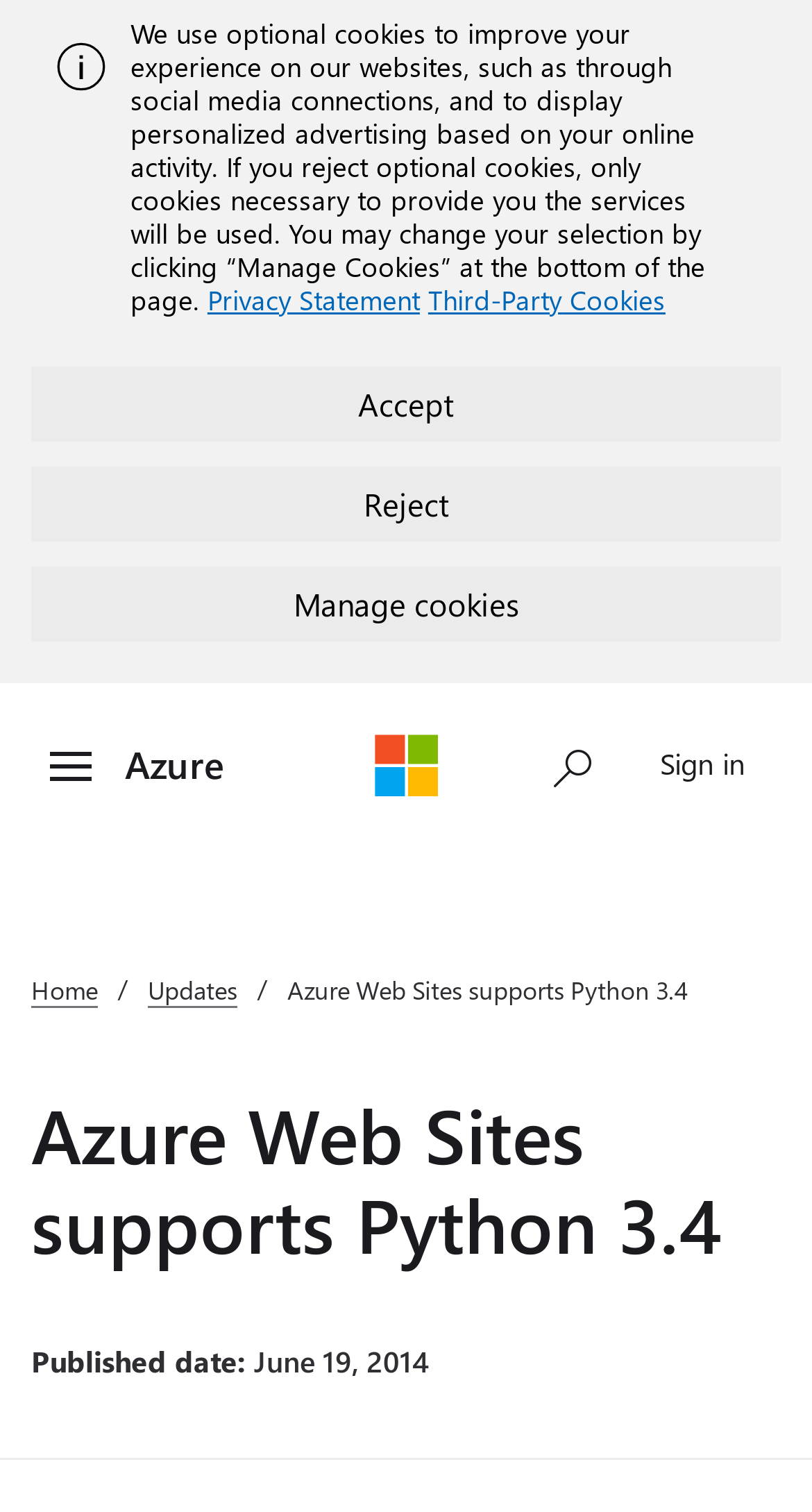Extract the text of the main heading from the webpage.

Azure Web Sites supports Python 3.4